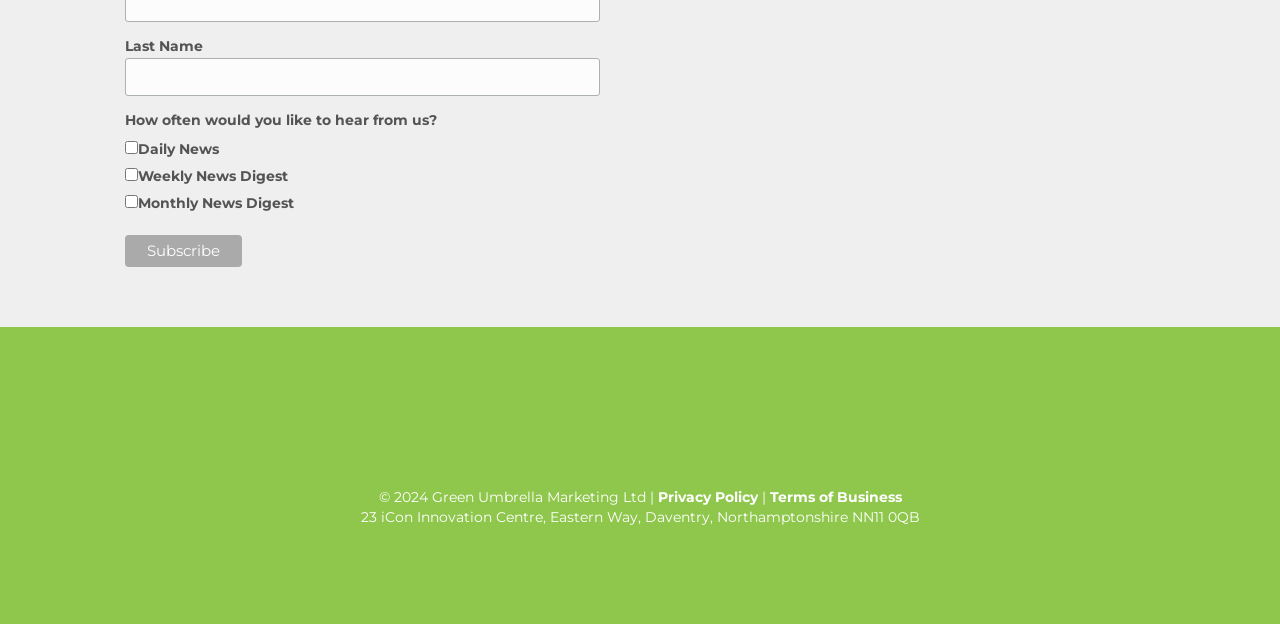Determine the bounding box coordinates of the region that needs to be clicked to achieve the task: "Check Daily News".

[0.098, 0.226, 0.108, 0.247]